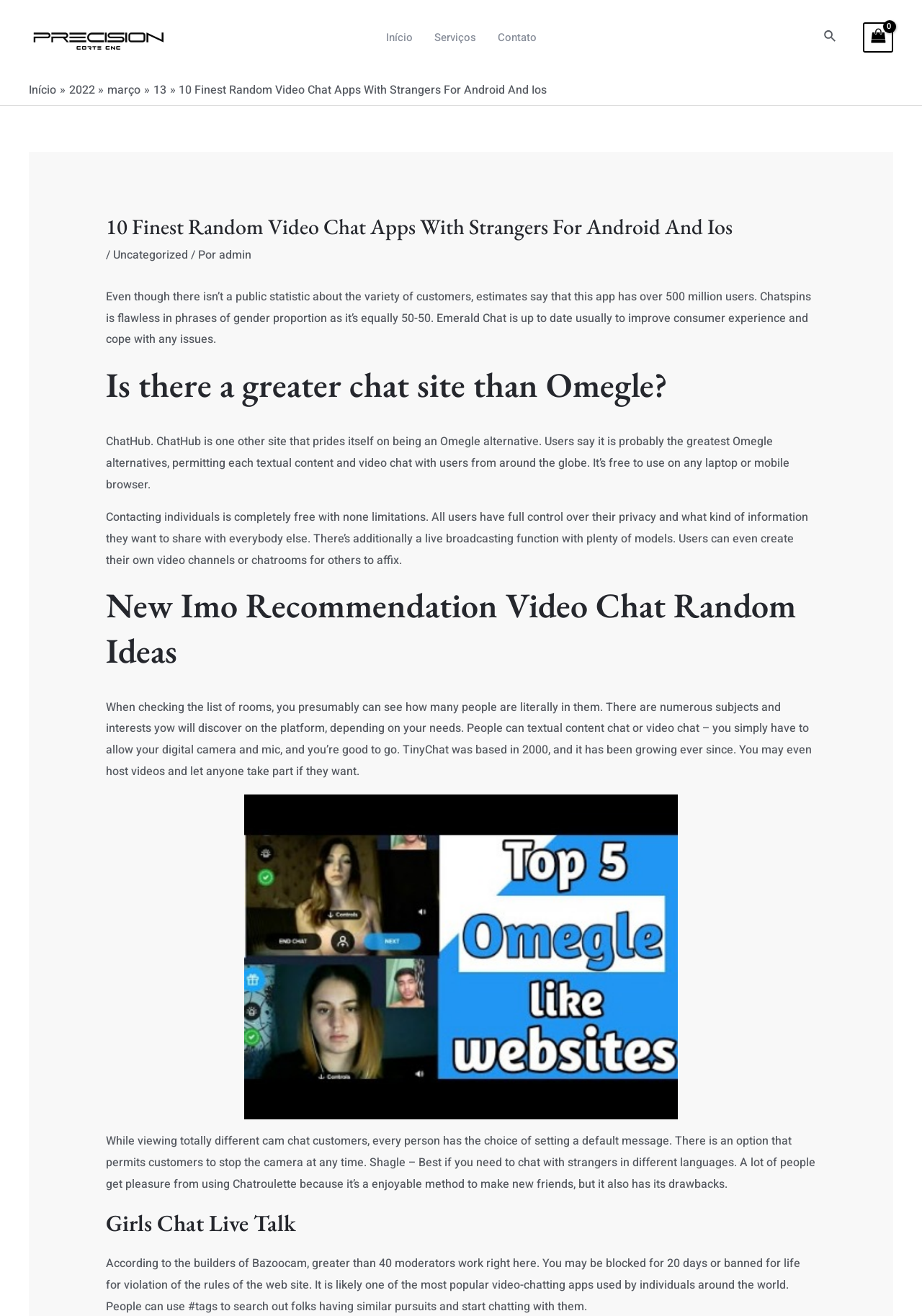Reply to the question below using a single word or brief phrase:
What can users do in TinyChat?

text chat or video chat